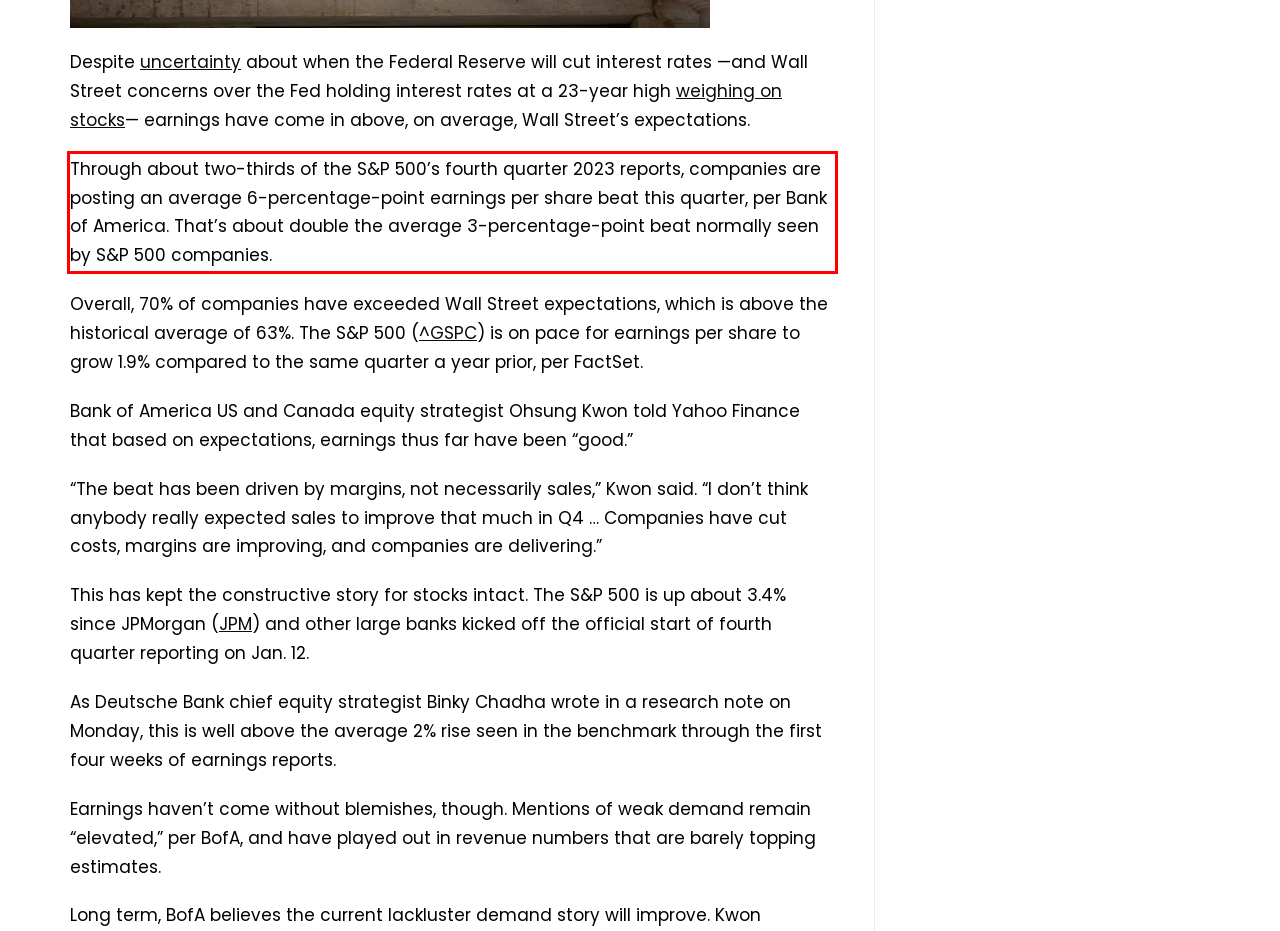Examine the webpage screenshot and use OCR to recognize and output the text within the red bounding box.

Through about two-thirds of the S&P 500’s fourth quarter 2023 reports, companies are posting an average 6-percentage-point earnings per share beat this quarter, per Bank of America. That’s about double the average 3-percentage-point beat normally seen by S&P 500 companies.